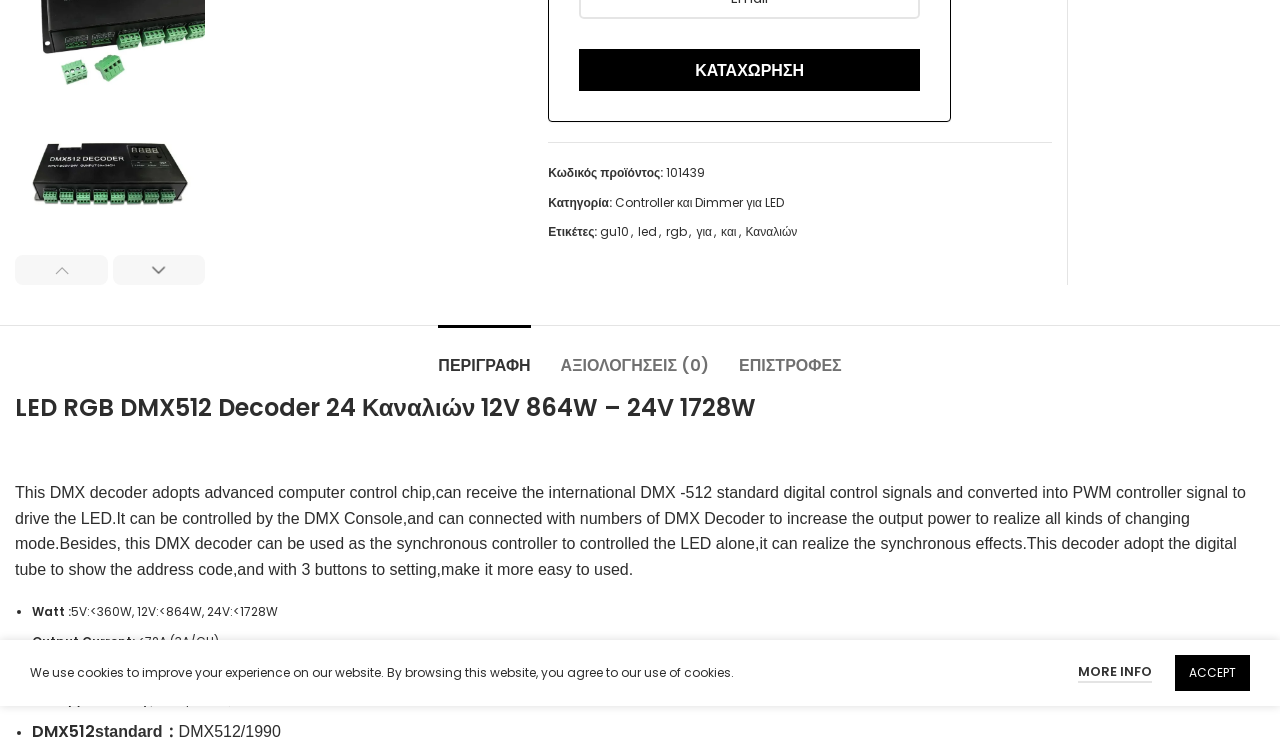Given the element description gu10, predict the bounding box coordinates for the UI element in the webpage screenshot. The format should be (top-left x, top-left y, bottom-right x, bottom-right y), and the values should be between 0 and 1.

[0.469, 0.3, 0.492, 0.323]